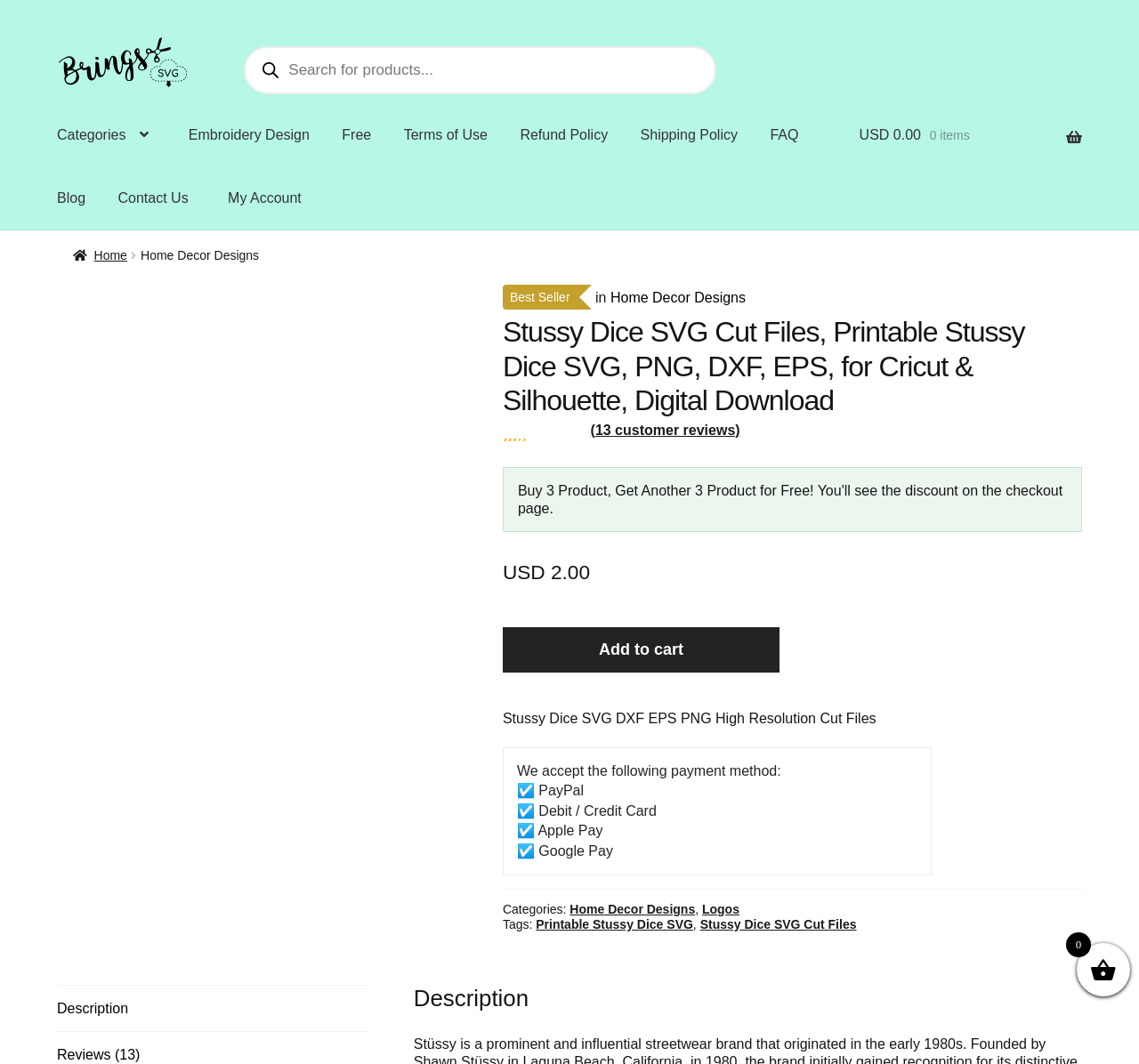Can you identify the bounding box coordinates of the clickable region needed to carry out this instruction: 'Read the product description'? The coordinates should be four float numbers within the range of 0 to 1, stated as [left, top, right, bottom].

[0.05, 0.927, 0.324, 0.97]